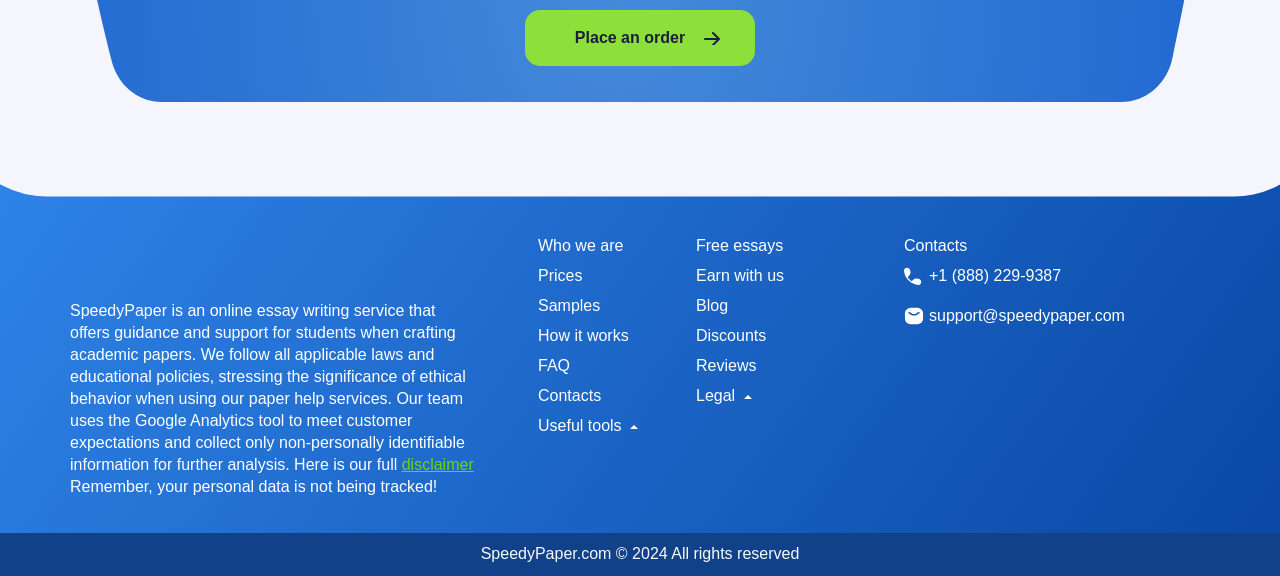Identify the bounding box coordinates necessary to click and complete the given instruction: "Follow SpeedyPaper on Facebook".

[0.706, 0.61, 0.738, 0.679]